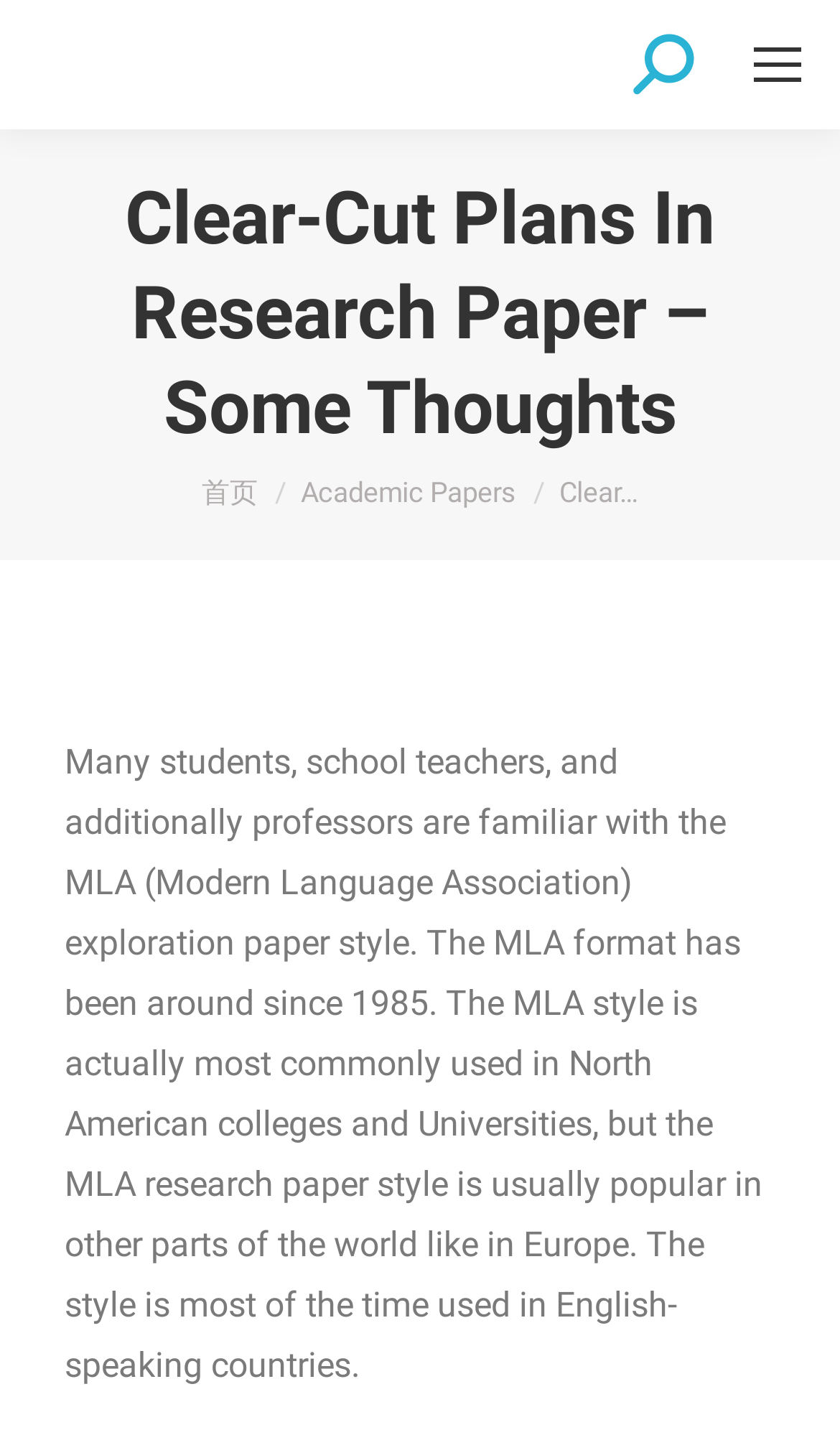Based on the element description -, identify the bounding box coordinates for the UI element. The coordinates should be in the format (top-left x, top-left y, bottom-right x, bottom-right y) and within the 0 to 1 range.

None